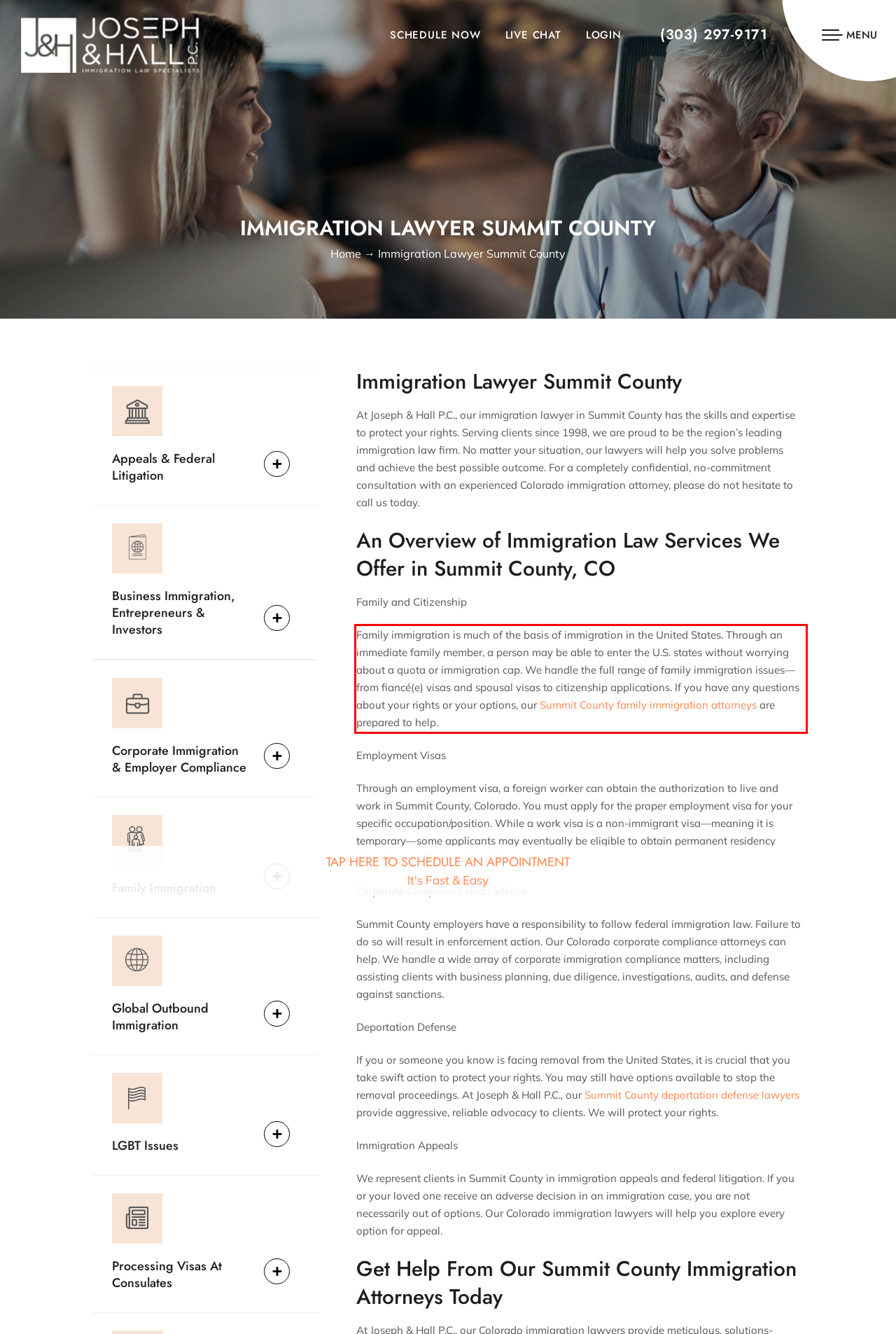You are provided with a screenshot of a webpage that includes a red bounding box. Extract and generate the text content found within the red bounding box.

Family immigration is much of the basis of immigration in the United States. Through an immediate family member, a person may be able to enter the U.S. states without worrying about a quota or immigration cap. We handle the full range of family immigration issues—from fiancé(e) visas and spousal visas to citizenship applications. If you have any questions about your rights or your options, our Summit County family immigration attorneys are prepared to help.